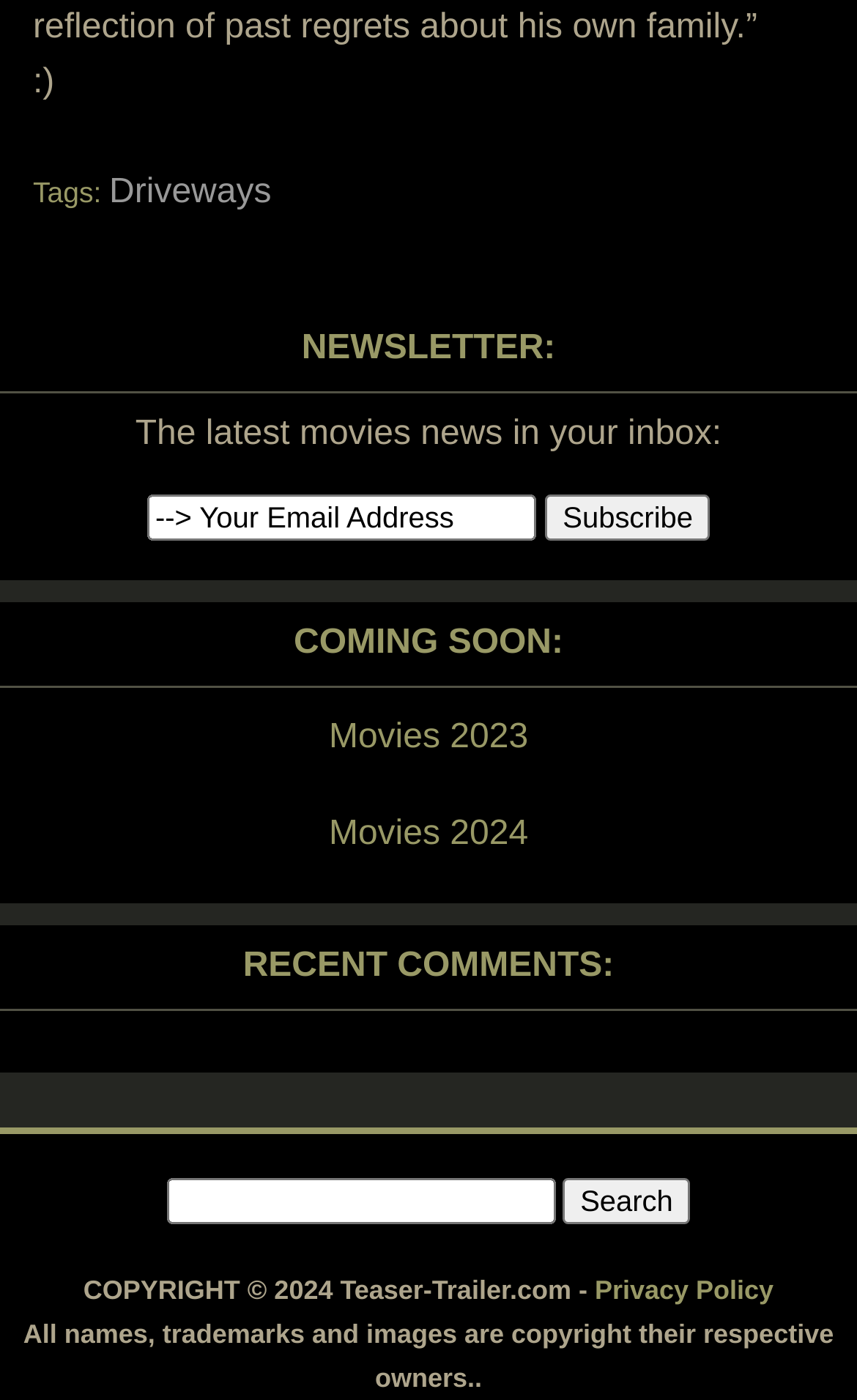Determine the bounding box coordinates of the section I need to click to execute the following instruction: "Check the privacy policy". Provide the coordinates as four float numbers between 0 and 1, i.e., [left, top, right, bottom].

[0.694, 0.91, 0.903, 0.932]